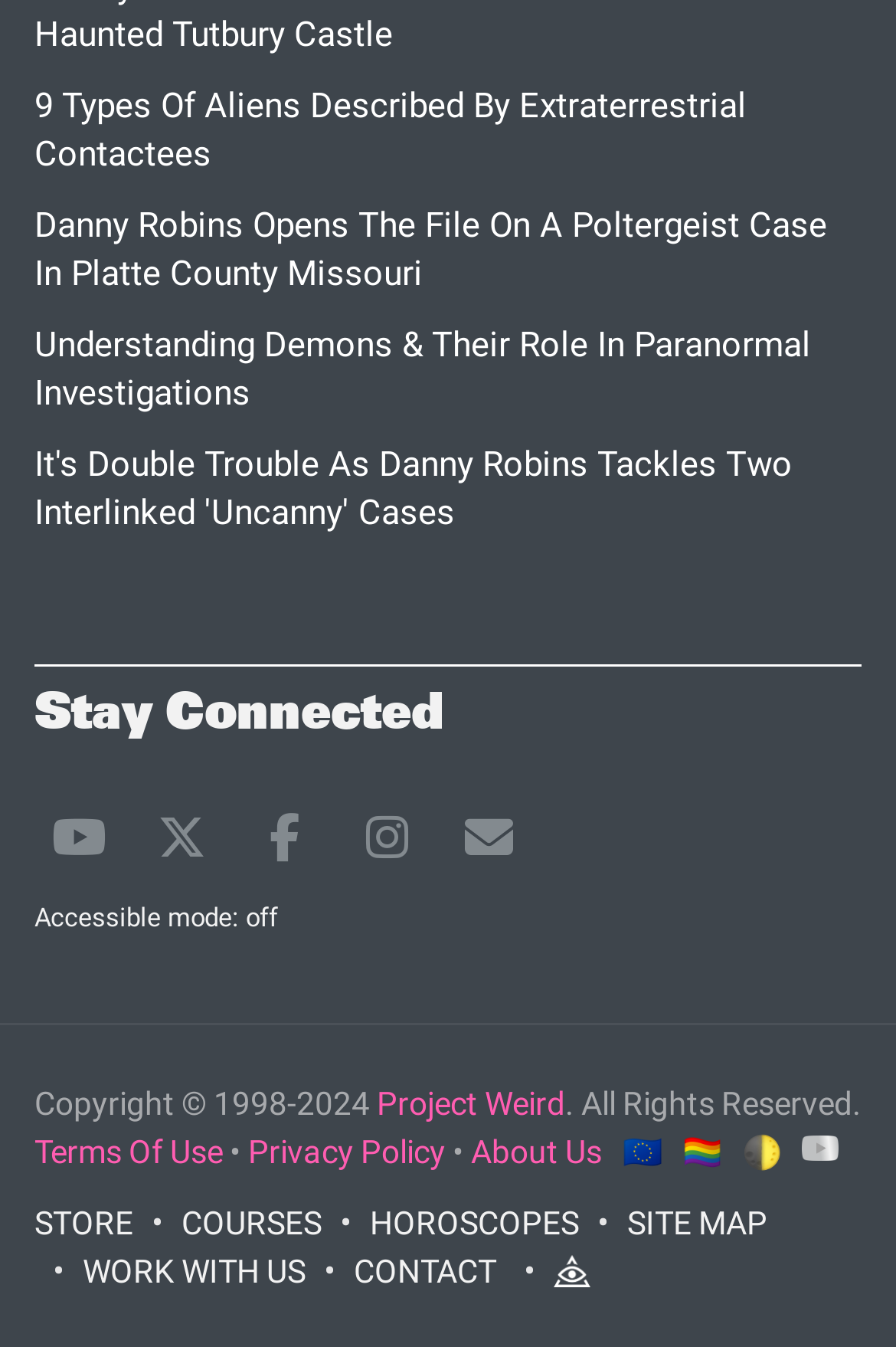Pinpoint the bounding box coordinates of the element to be clicked to execute the instruction: "Contact the website".

[0.395, 0.93, 0.554, 0.957]